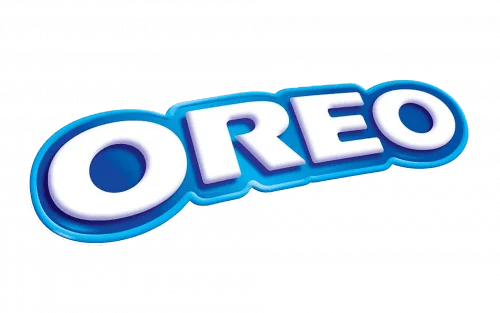What type of file format can users download the image in?
Please provide a single word or phrase in response based on the screenshot.

PNG